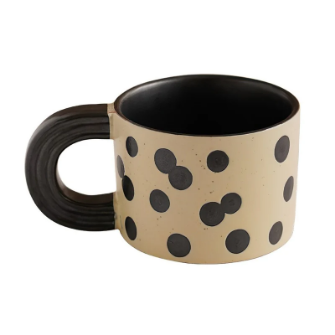Present a detailed portrayal of the image.

This image showcases a charming ceramic coffee mug featuring a whimsical design of black polka dots against a cream-colored background. The mug is elegantly shaped with a distinctive handle that adds a modern twist to its classic form. The inside of the mug is solid black, providing a striking contrast to its exterior. This playful yet stylish piece would make a delightful addition to any kitchen or café setting, perfect for enjoying your favorite hot beverages. Its unique design makes it an attractive choice for those who appreciate both functionality and aesthetic appeal in their drinkware.